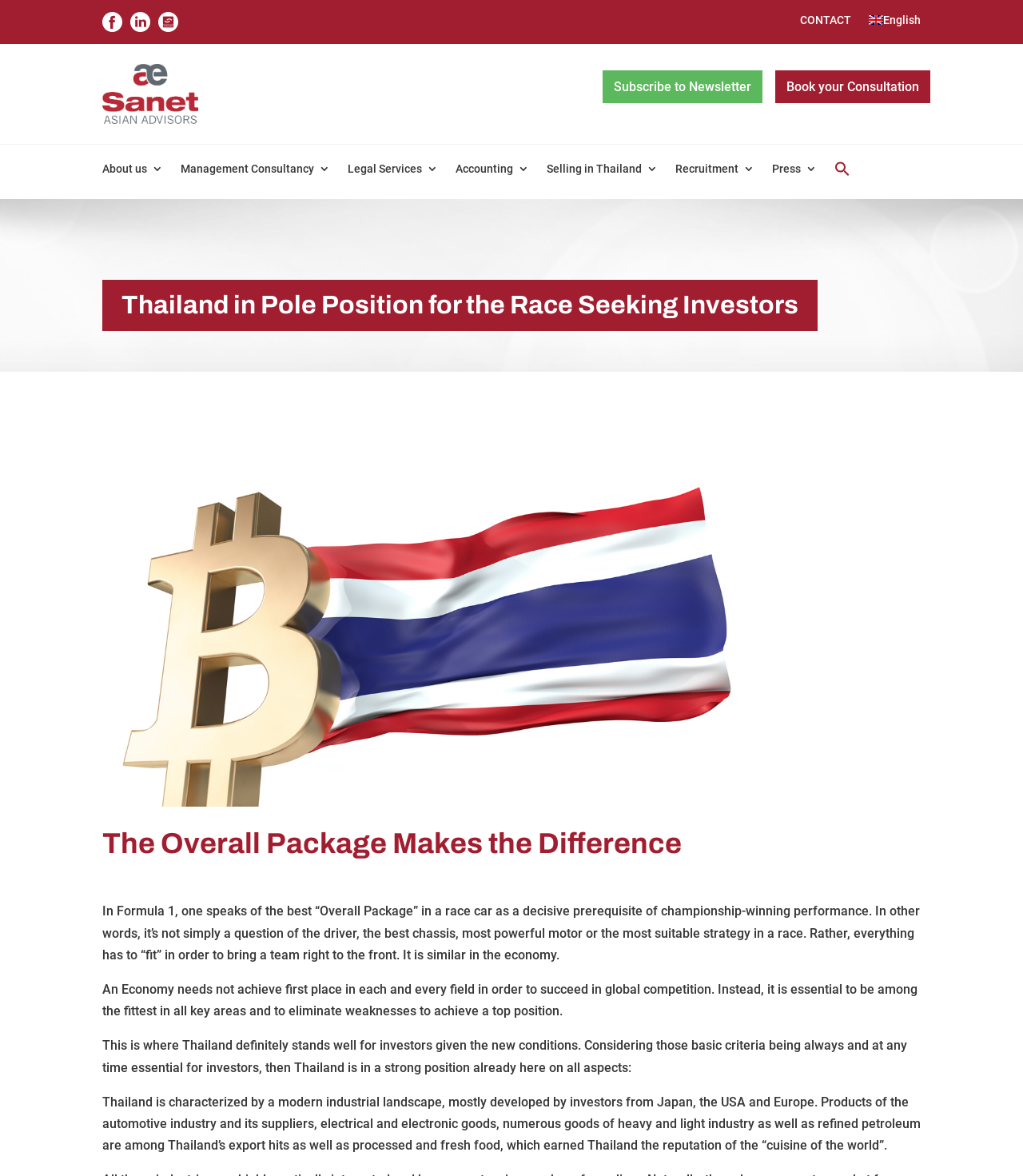What is the 'Overall Package' referred to in the webpage?
Give a detailed explanation using the information visible in the image.

The 'Overall Package' is a concept borrowed from Formula 1 racing, where it refers to the combination of factors that contribute to a team's success. In the context of the webpage, it is used to describe the factors that make Thailand an attractive investment location.